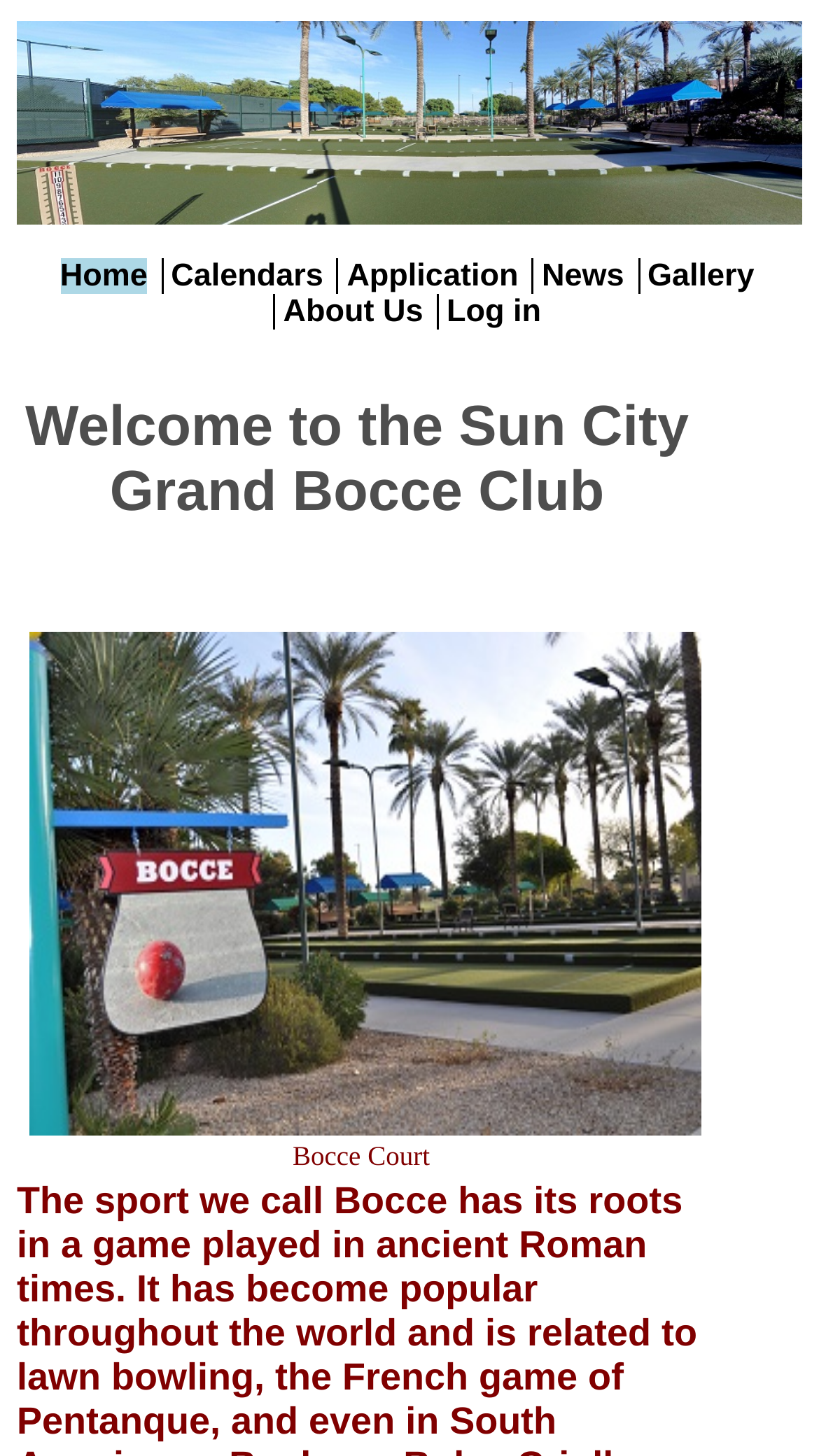Generate a thorough description of the webpage.

The webpage is about the Bocce Club, with a top navigation menu featuring six links: Home, Calendars, Application, News, Gallery, and About Us, aligned horizontally across the top of the page. The Log in link is positioned slightly below the navigation menu. 

Below the navigation menu, a welcoming message reads "Welcome to the Sun City Grand Bocce Club". 

A large image of a Bocce Court takes up most of the page, spanning from the top to the bottom. The image is positioned to the left, leaving some space on the right side. 

At the bottom right of the image, there is a label "Bocce Court One".